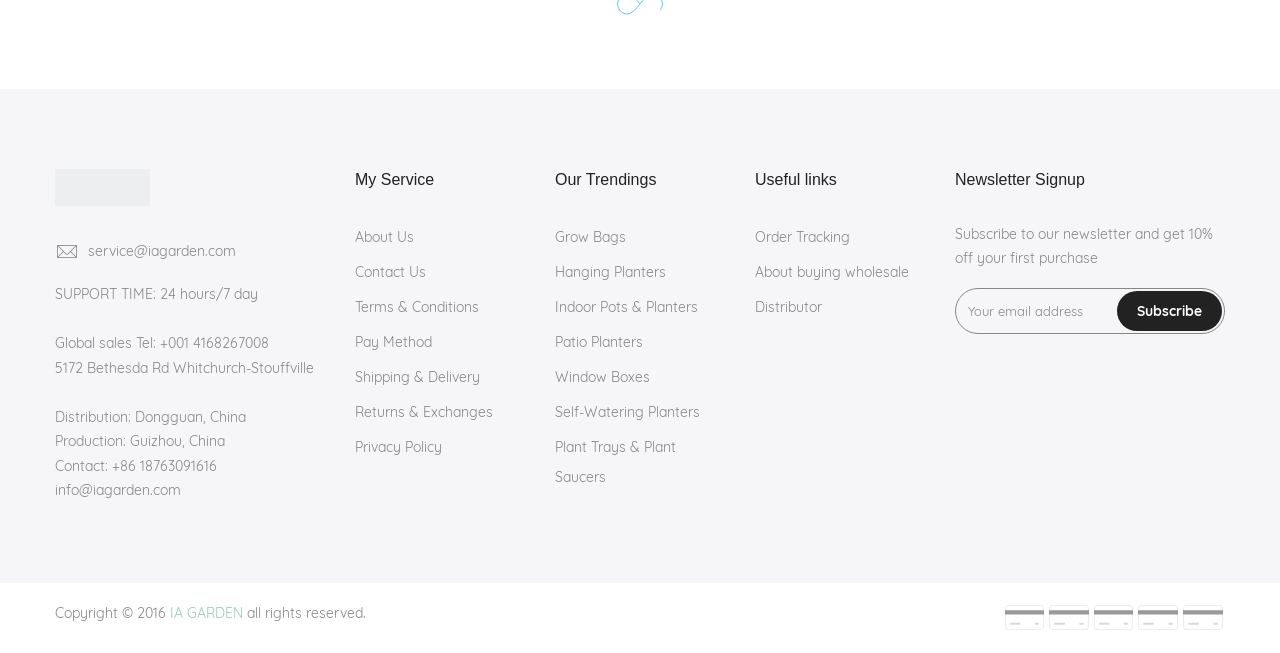Locate the bounding box coordinates of the element's region that should be clicked to carry out the following instruction: "Enter your email address". The coordinates need to be four float numbers between 0 and 1, i.e., [left, top, right, bottom].

[0.748, 0.446, 0.873, 0.508]